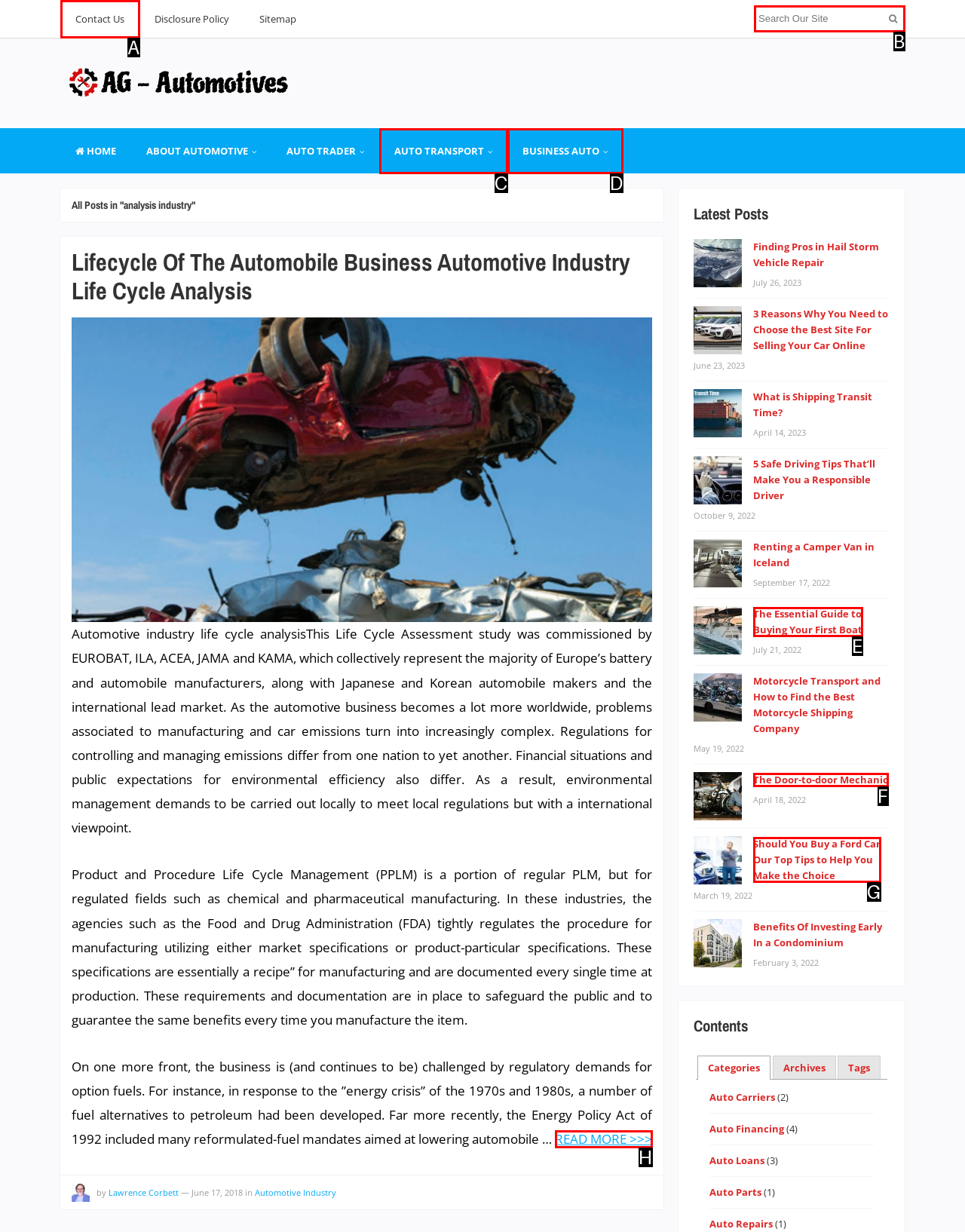Match the following description to a UI element: name="s" placeholder="Search Our Site"
Provide the letter of the matching option directly.

B